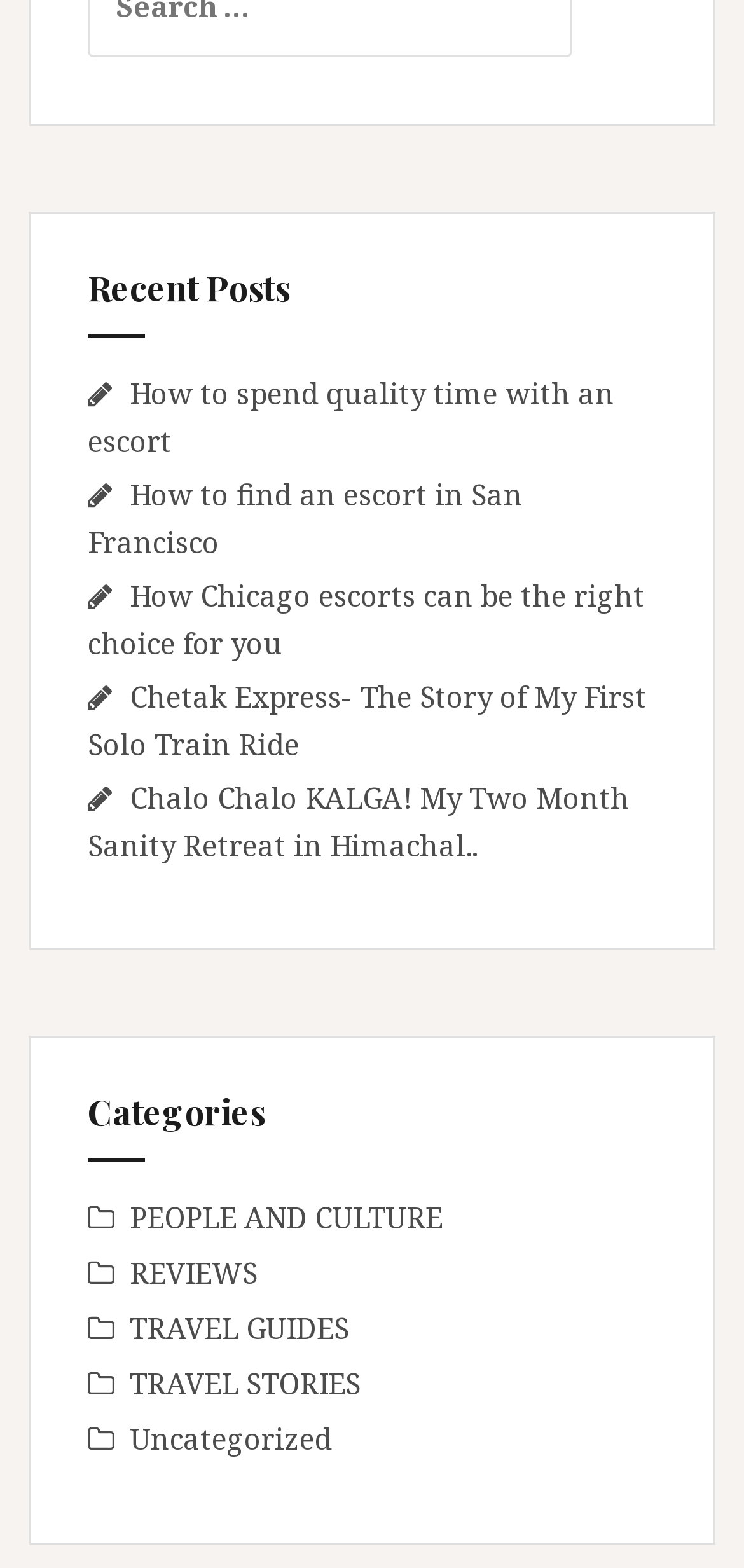Please specify the bounding box coordinates of the clickable region to carry out the following instruction: "view recent posts". The coordinates should be four float numbers between 0 and 1, in the format [left, top, right, bottom].

[0.118, 0.173, 0.882, 0.215]